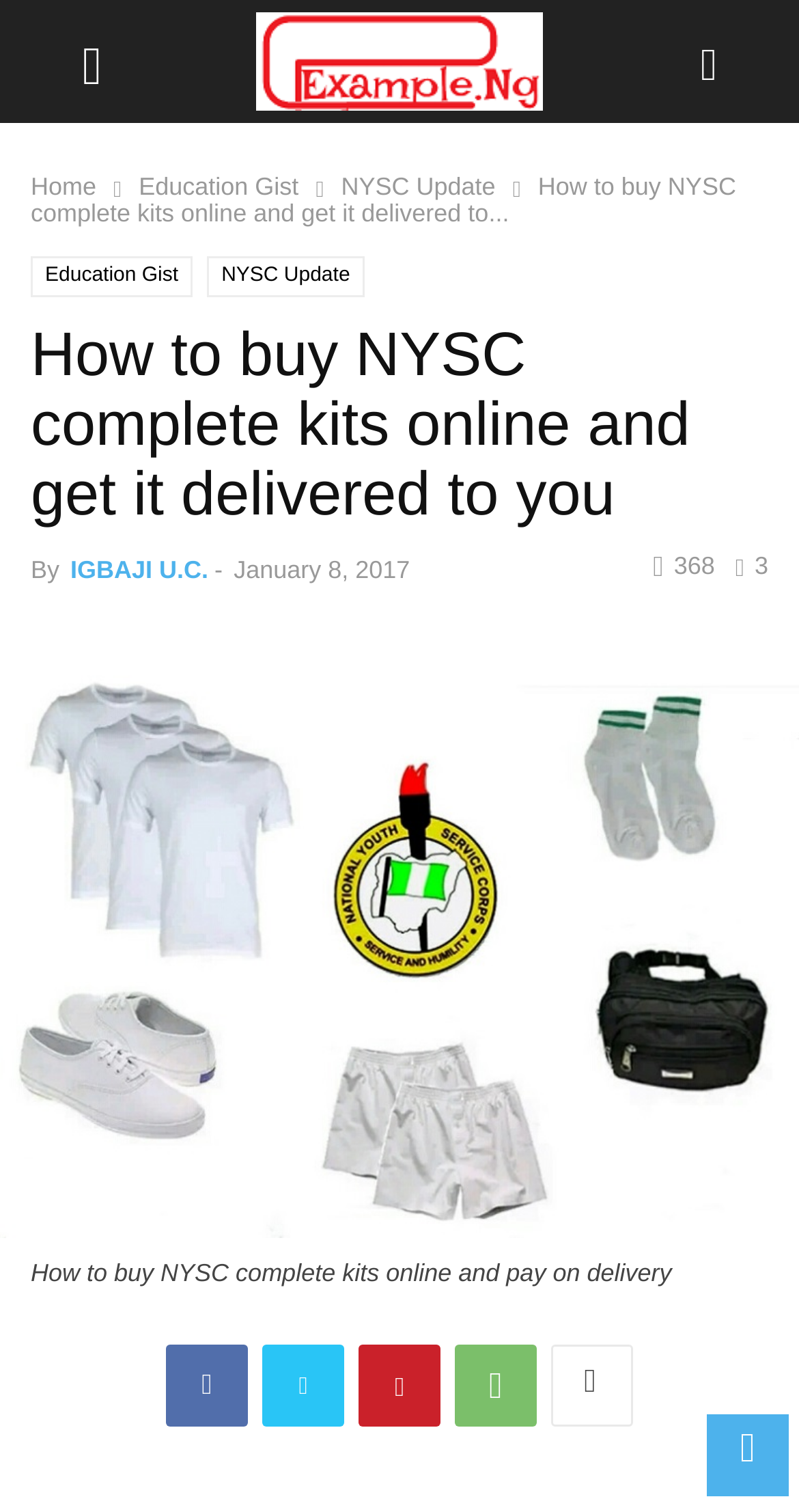Please identify the bounding box coordinates of where to click in order to follow the instruction: "Learn how to buy NYSC complete kits online and pay on delivery".

[0.0, 0.801, 1.0, 0.825]